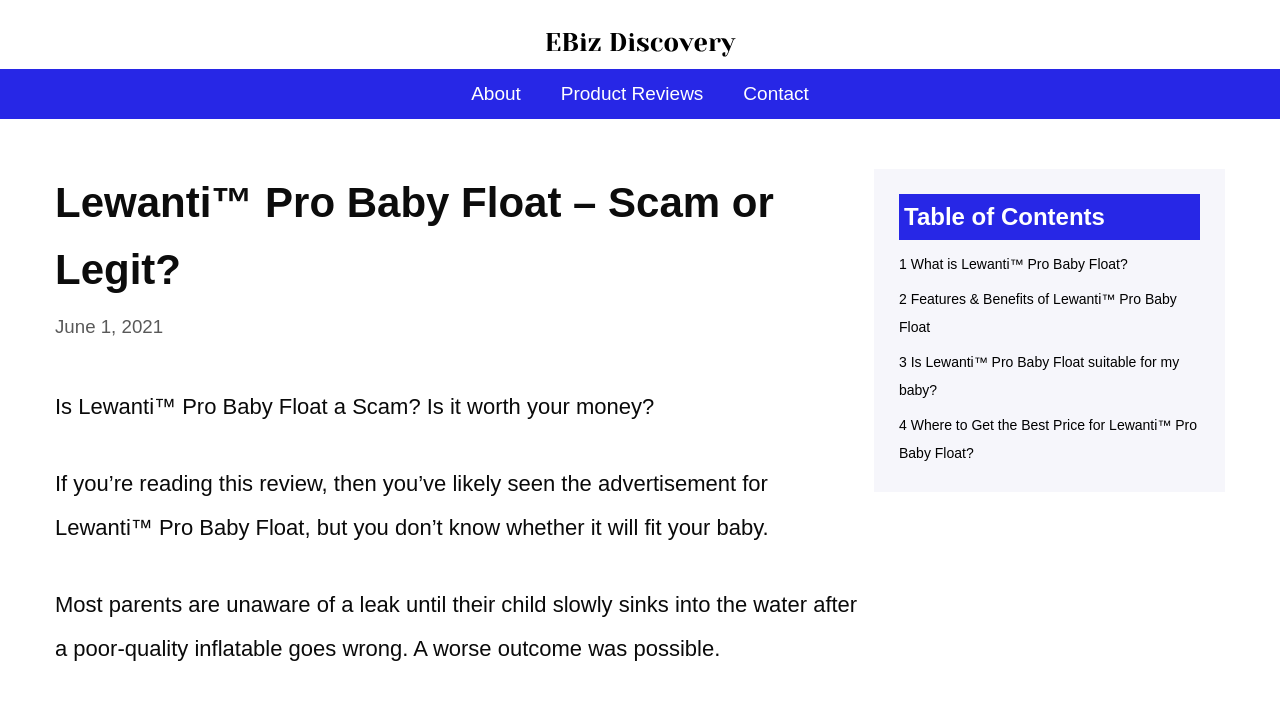What is the name of the product being reviewed?
Examine the webpage screenshot and provide an in-depth answer to the question.

I determined the answer by looking at the heading 'Lewanti Pro Baby Float – Scam or Legit?' which suggests that the webpage is reviewing a product called Lewanti Pro Baby Float.